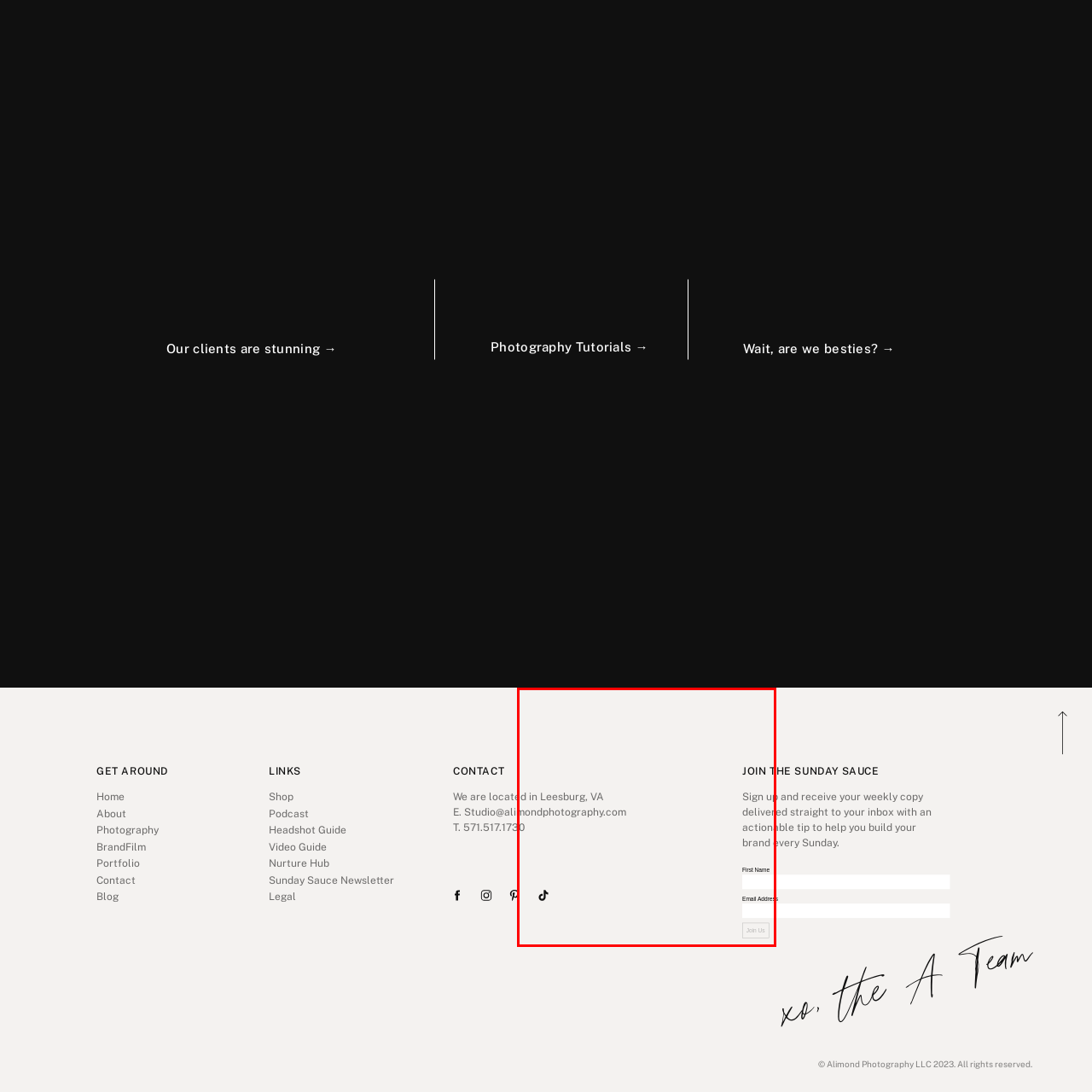Generate a detailed description of the content found inside the red-outlined section of the image.

The image showcases a portion of a website's footer, featuring contact information and a subscription section. It indicates that the business is located in Leesburg, VA, with an email address provided for inquiries: alimondphotography.com. Additionally, a phone number is included for easy communication. 

The "JOIN THE SUNDAY SAUCE" subscription call-to-action invites visitors to sign up, promising a weekly newsletter filled with actionable tips to help build their brand. This section is complemented by fields for entering a first name and an email address, along with a prominent "Join Us" button, encouraging user engagement. The footer also features social media icons for TikTok, enhancing the brand's connectivity and outreach.